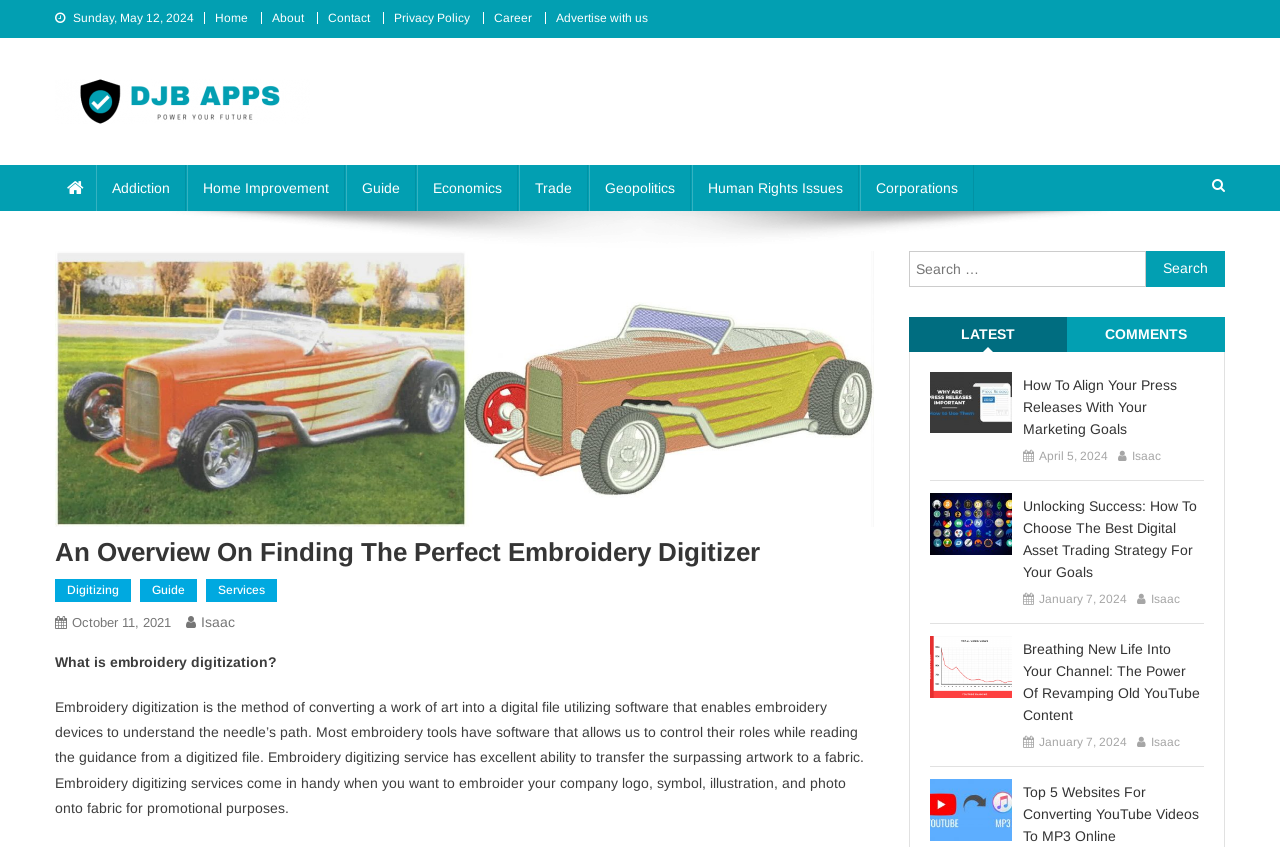Please specify the bounding box coordinates of the element that should be clicked to execute the given instruction: 'Search for something using the search form'. Ensure the coordinates are four float numbers between 0 and 1, expressed as [left, top, right, bottom].

None